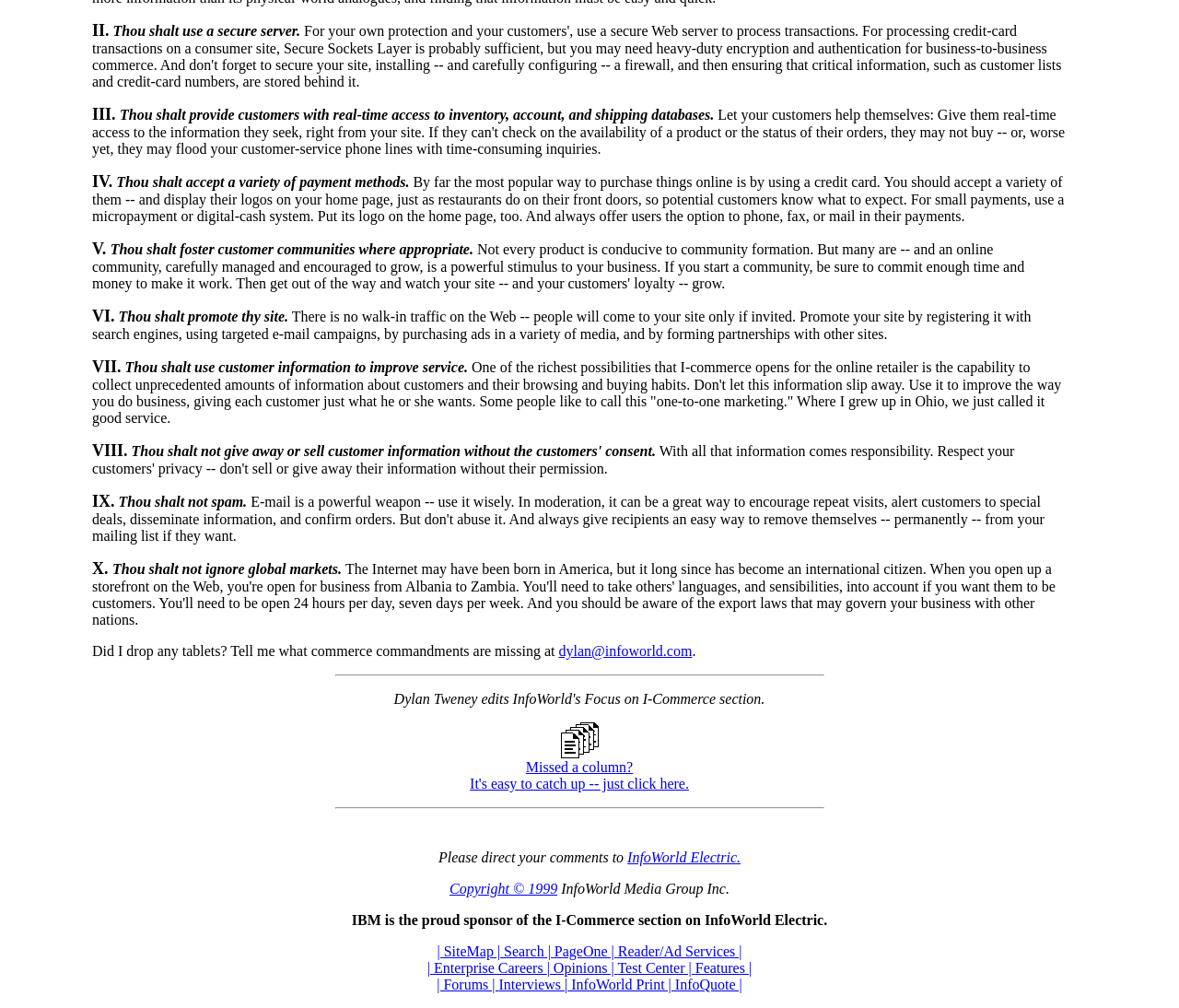Please find the bounding box for the UI component described as follows: "| Forums |".

[0.37, 0.969, 0.423, 0.984]